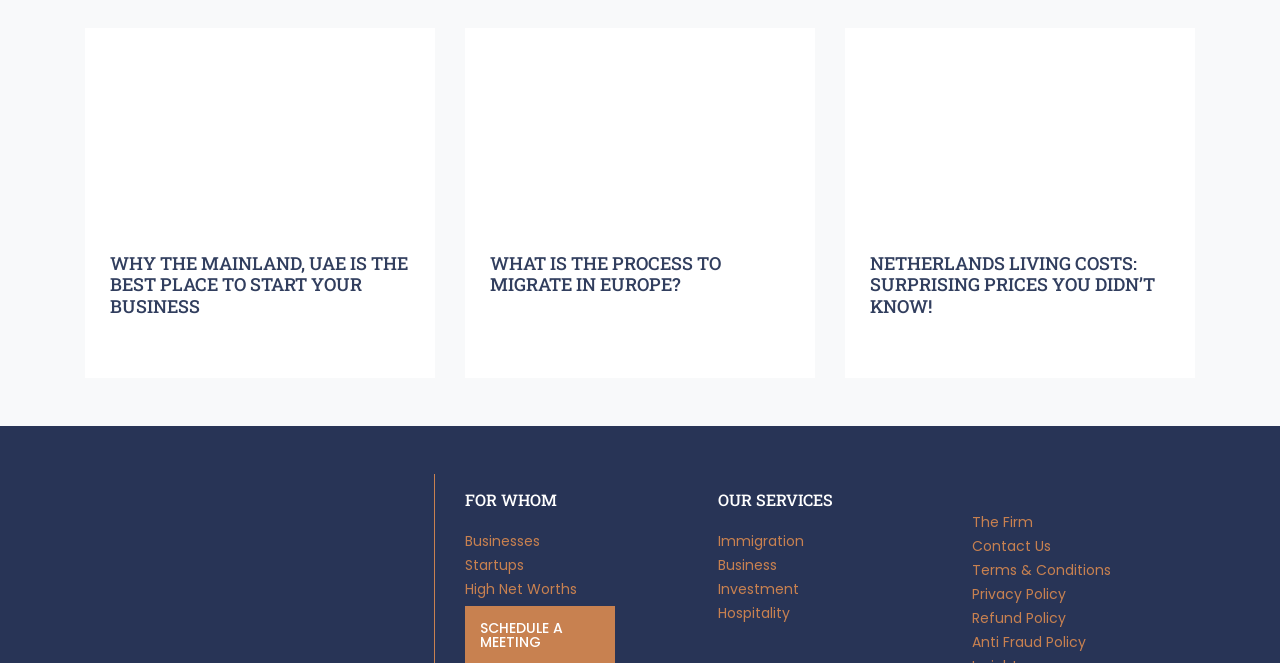Find and specify the bounding box coordinates that correspond to the clickable region for the instruction: "Learn more about services for 'Businesses'".

[0.363, 0.805, 0.538, 0.826]